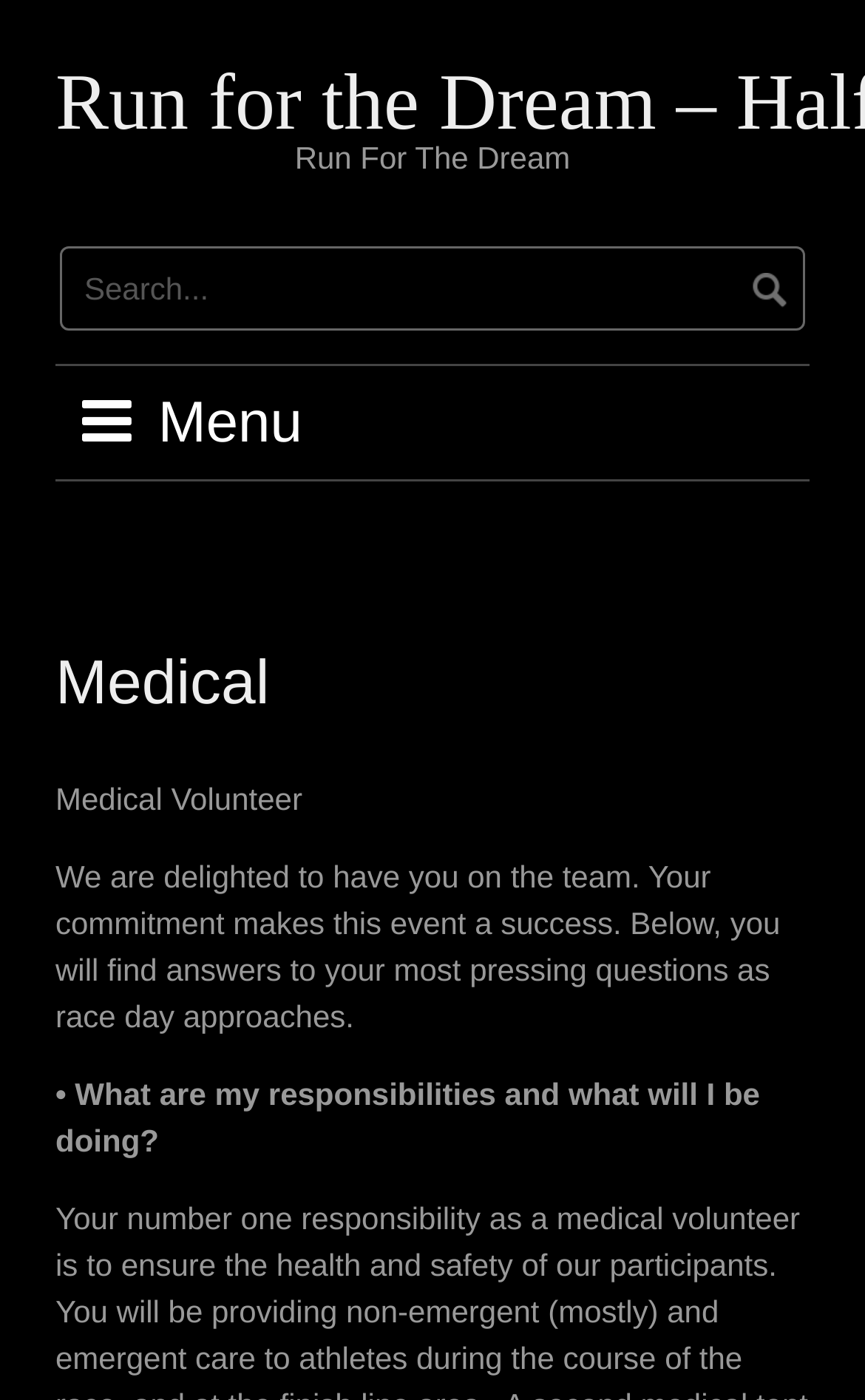What is the tone of the welcome message?
Identify the answer in the screenshot and reply with a single word or phrase.

Delighted